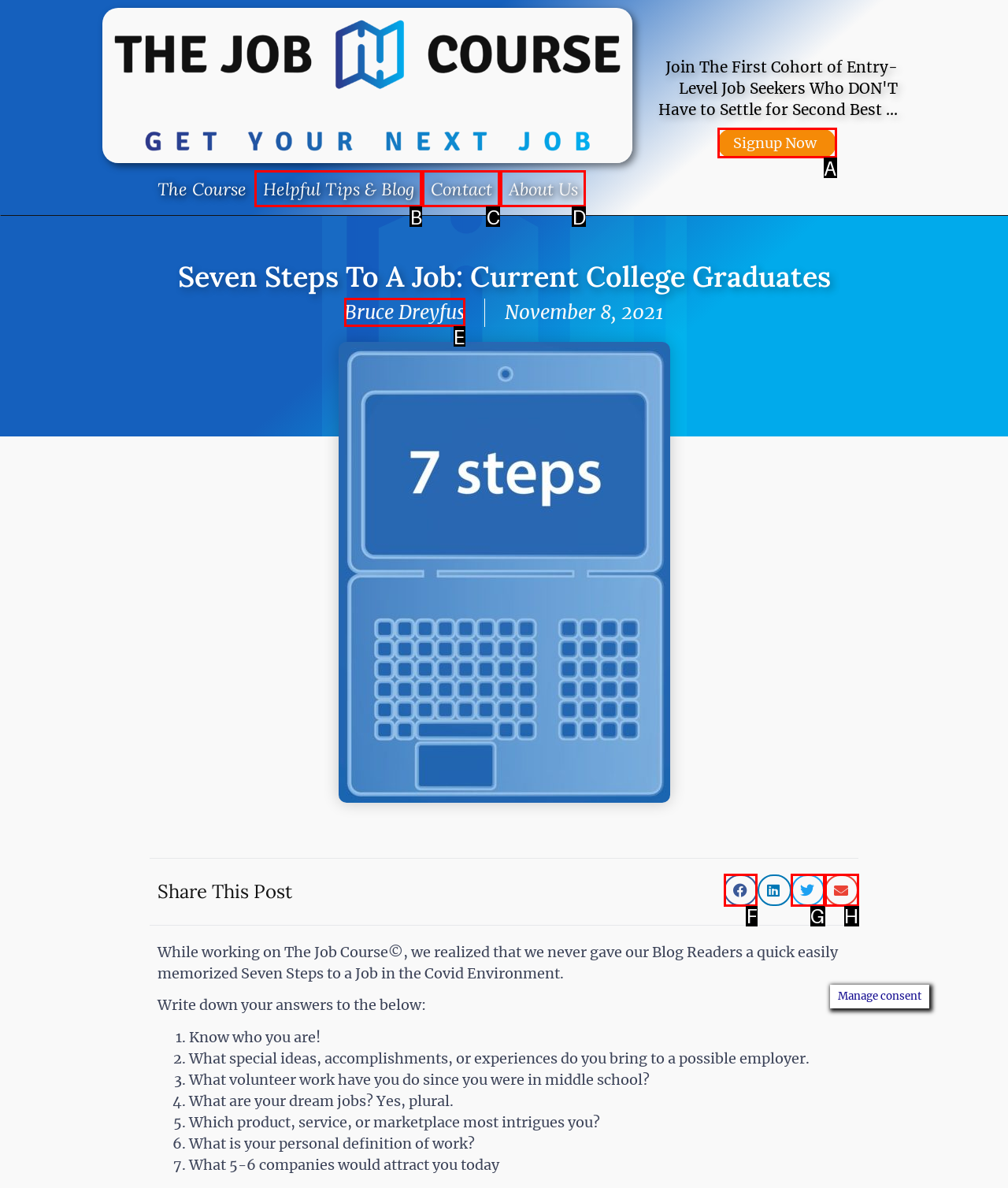Identify the appropriate lettered option to execute the following task: Click on Signup Now
Respond with the letter of the selected choice.

A